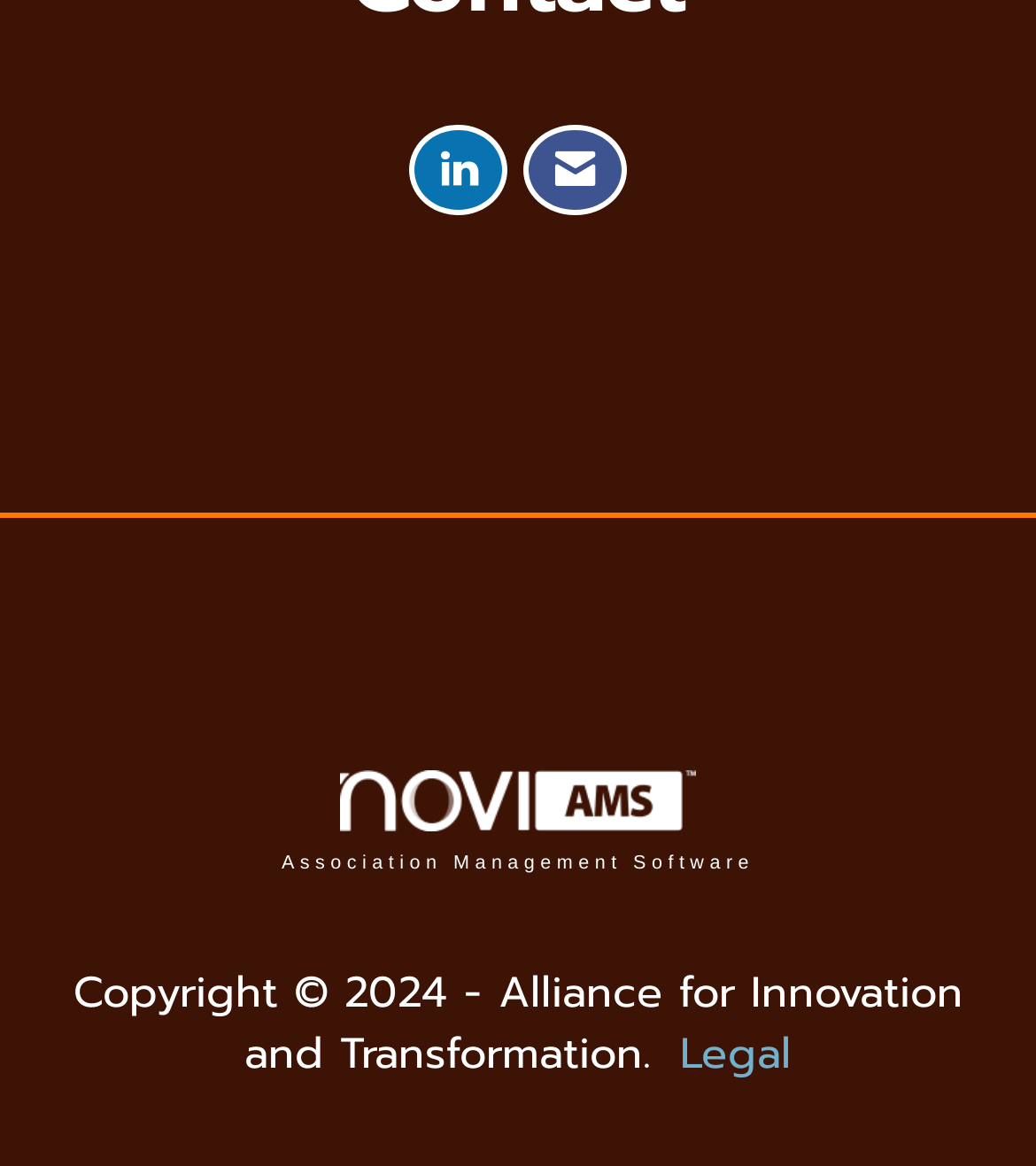Answer the question in a single word or phrase:
What is the name of the organization?

Alliance for Innovation and Transformation